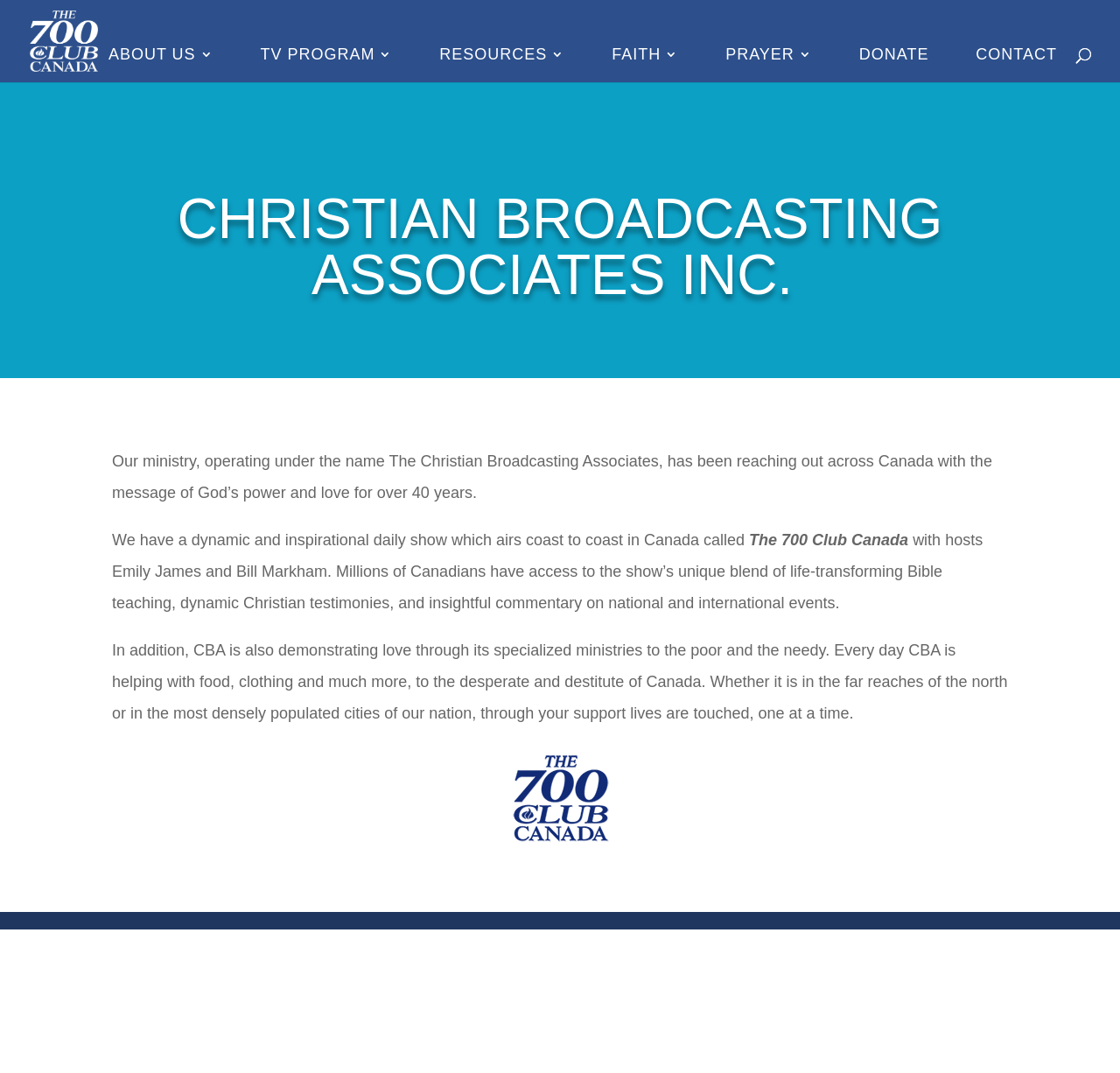Please find the bounding box coordinates for the clickable element needed to perform this instruction: "Go to PRAYER page".

[0.648, 0.045, 0.725, 0.077]